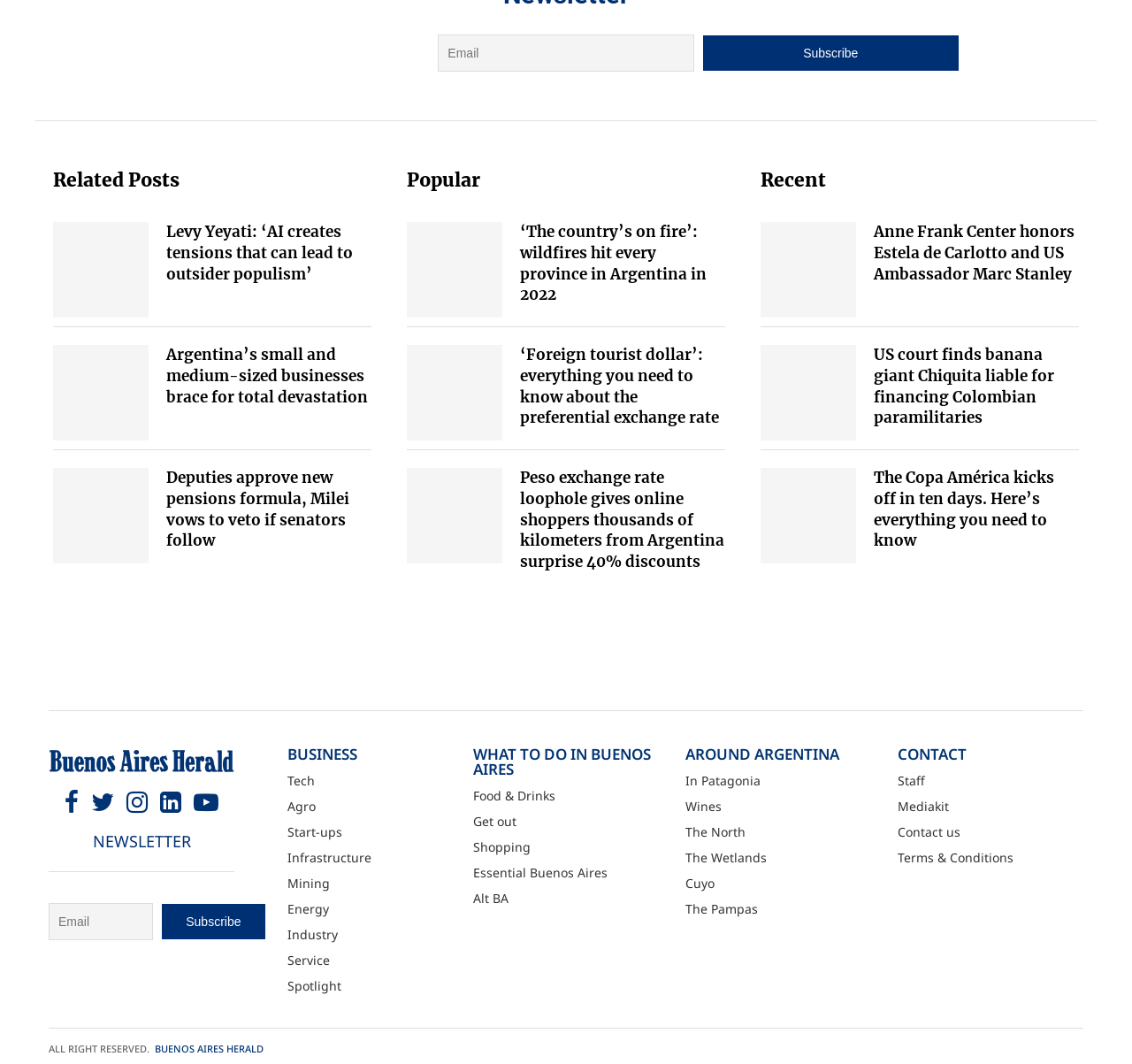Highlight the bounding box coordinates of the region I should click on to meet the following instruction: "Check the latest news in Buenos Aires".

[0.359, 0.209, 0.444, 0.298]